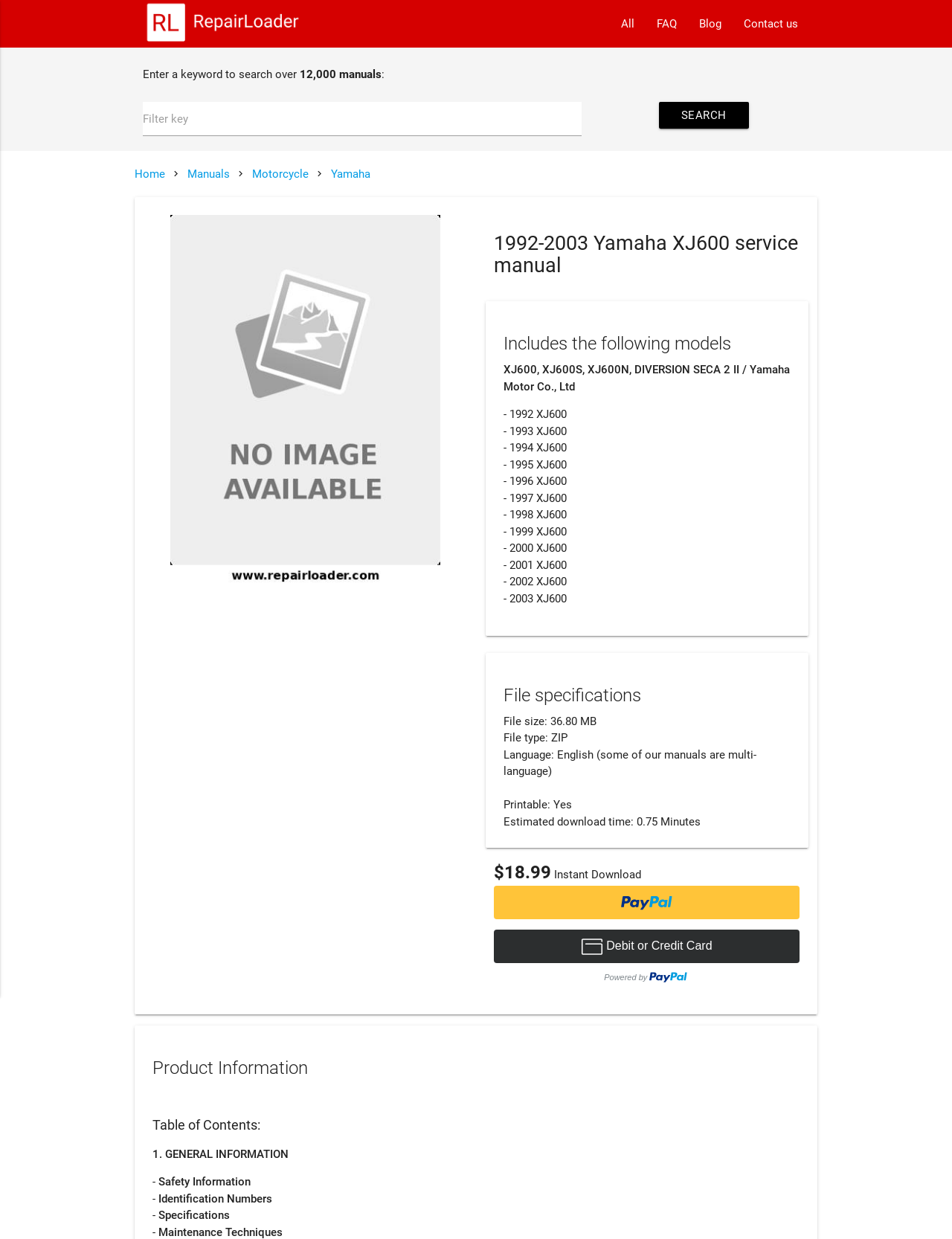Highlight the bounding box coordinates of the region I should click on to meet the following instruction: "View the '1992-2003 Yamaha XJ600 service manual'".

[0.179, 0.173, 0.462, 0.474]